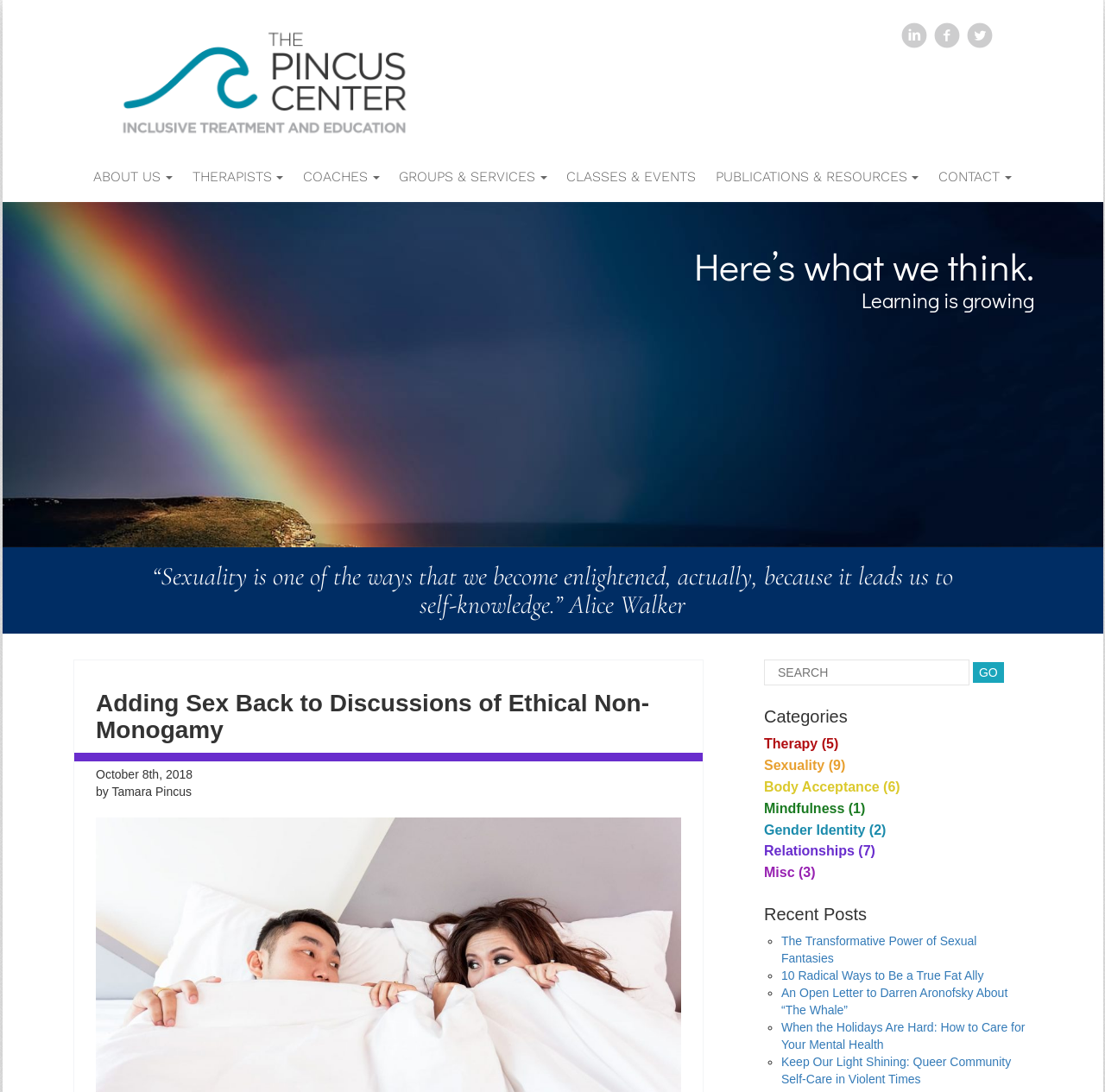Kindly provide the bounding box coordinates of the section you need to click on to fulfill the given instruction: "Click the logo with wave design".

[0.055, 0.02, 0.488, 0.13]